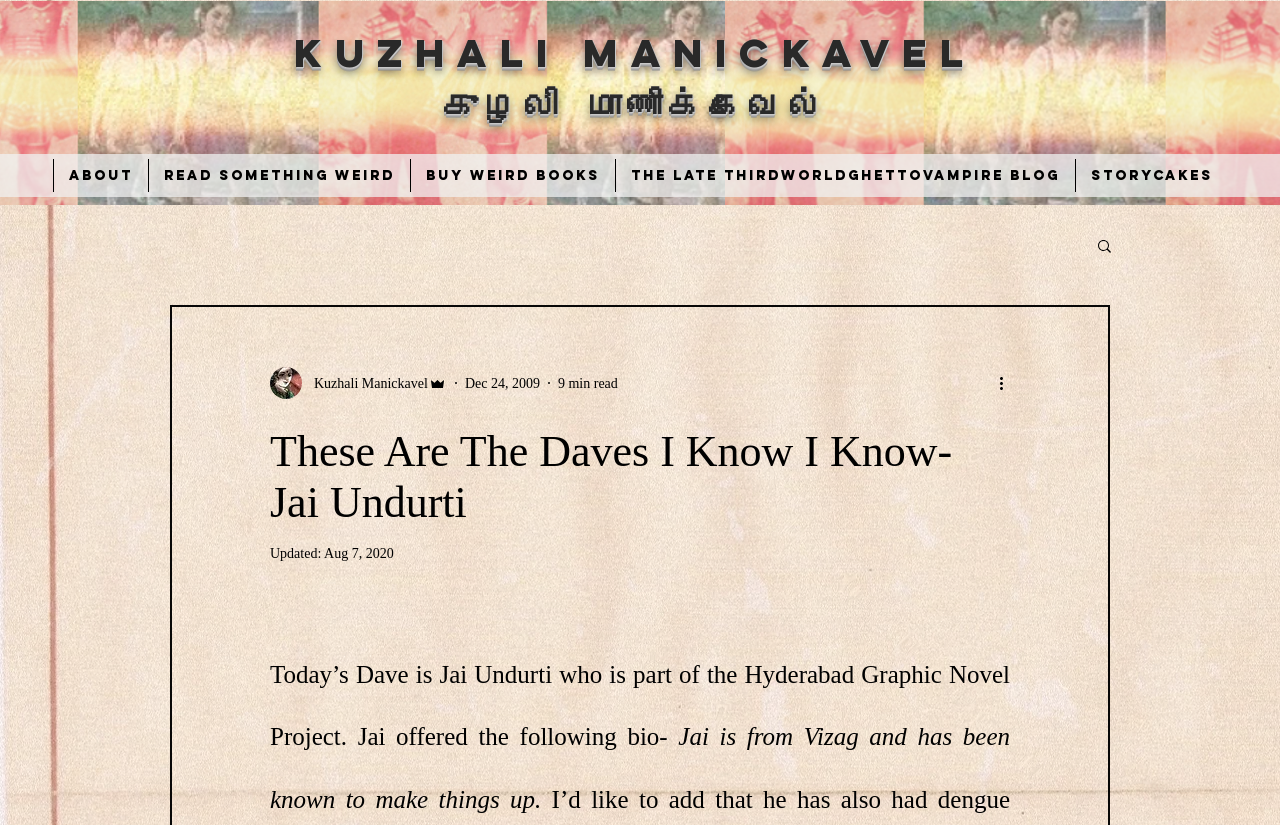Summarize the webpage in an elaborate manner.

The webpage appears to be a blog or personal website, with a focus on showcasing the work and bio of Jai Undurti, a member of the Hyderabad Graphic Novel Project. 

At the top of the page, there are two headings, "kuzhali manickavel" and its Tamil translation, "குழலி மாணிக்கவேல்". Below these headings, there is a navigation menu labeled "Site" that contains five links: "about", "read something weird", "buy weird books", "the late thirdworldghettovampire blog", and "StoryCakes". 

To the right of the navigation menu, there is a search button with a small image. Below the navigation menu, there is a section that appears to be a profile or bio area. It contains a writer's picture, the name "Kuzhali Manickavel", and the label "Admin". There is also a date, "Dec 24, 2009", and a reading time, "9 min read". 

Further down the page, there is a heading that reads "These Are The Daves I Know I Know- Jai Undurti". Below this heading, there is a section that appears to be an update or post about Jai Undurti. It contains the text "Today’s Dave is Jai Undurti who is part of the Hyderabad Graphic Novel Project. Jai offered the following bio-" followed by a brief bio that describes Jai as being from Vizag and known to make things up.